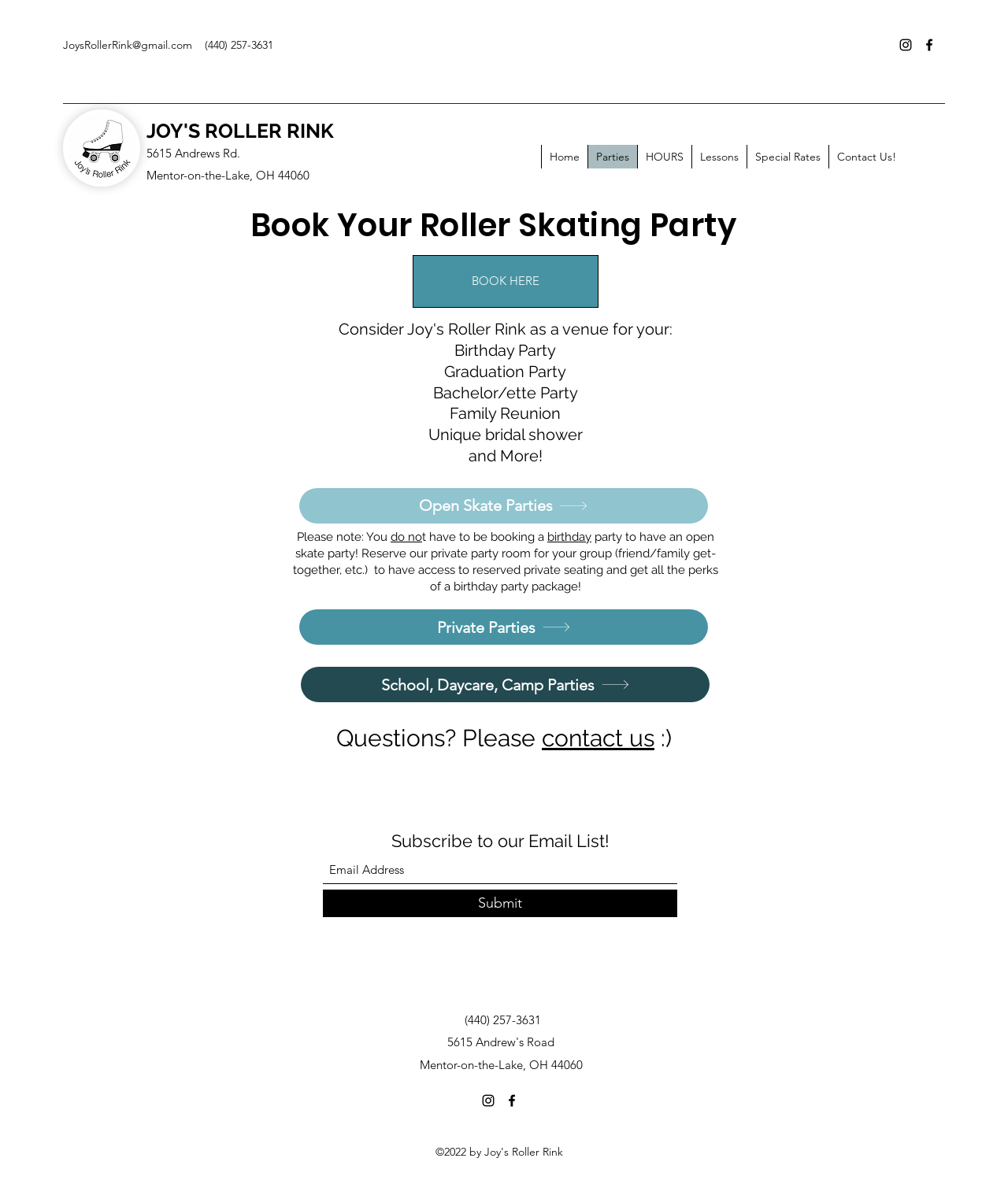Determine the bounding box coordinates of the UI element described below. Use the format (top-left x, top-left y, bottom-right x, bottom-right y) with floating point numbers between 0 and 1: School, Daycare, Camp Parties

[0.298, 0.563, 0.704, 0.593]